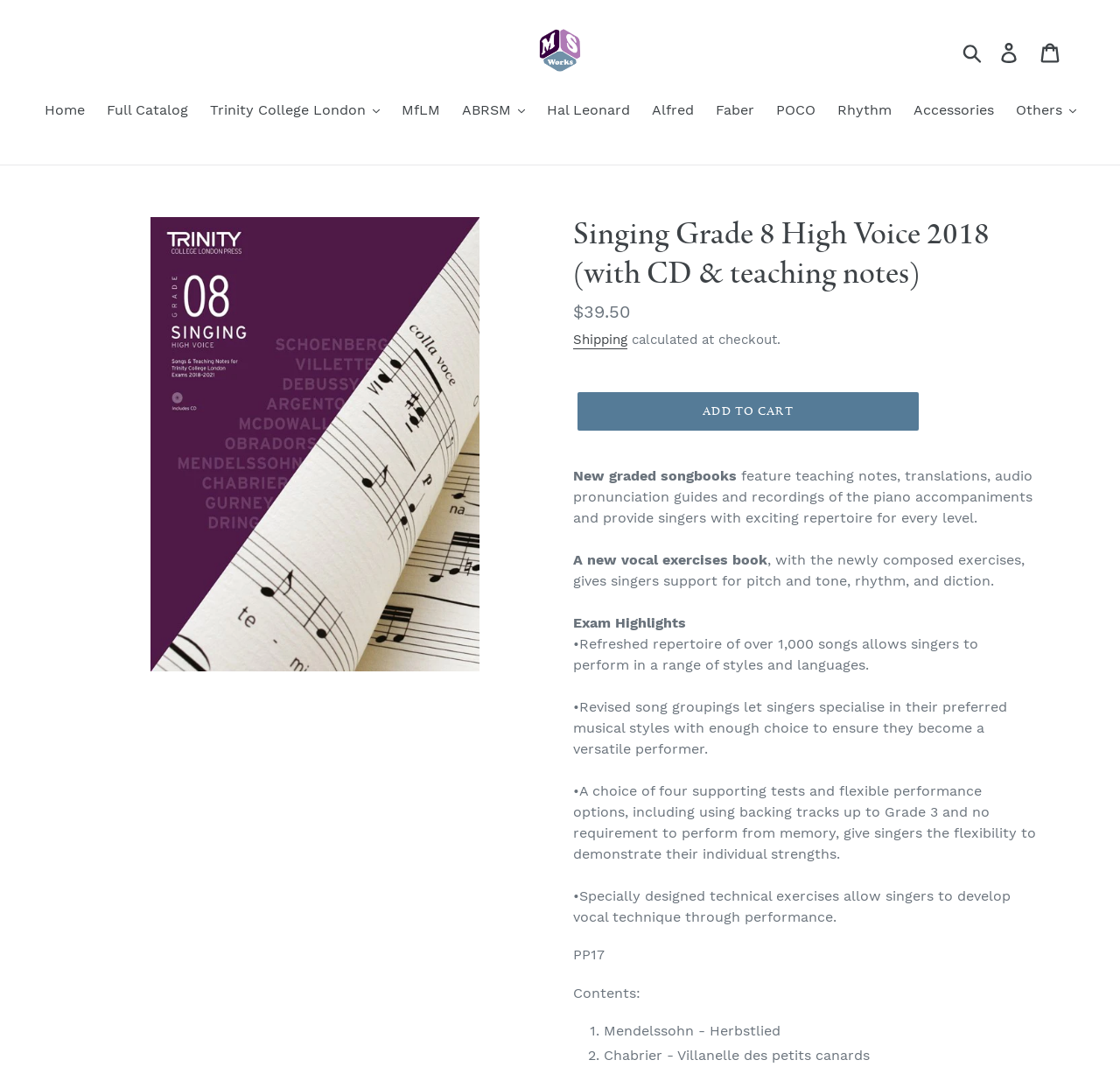Pinpoint the bounding box coordinates of the clickable area necessary to execute the following instruction: "Click on the 'Search' button". The coordinates should be given as four float numbers between 0 and 1, namely [left, top, right, bottom].

[0.855, 0.038, 0.884, 0.06]